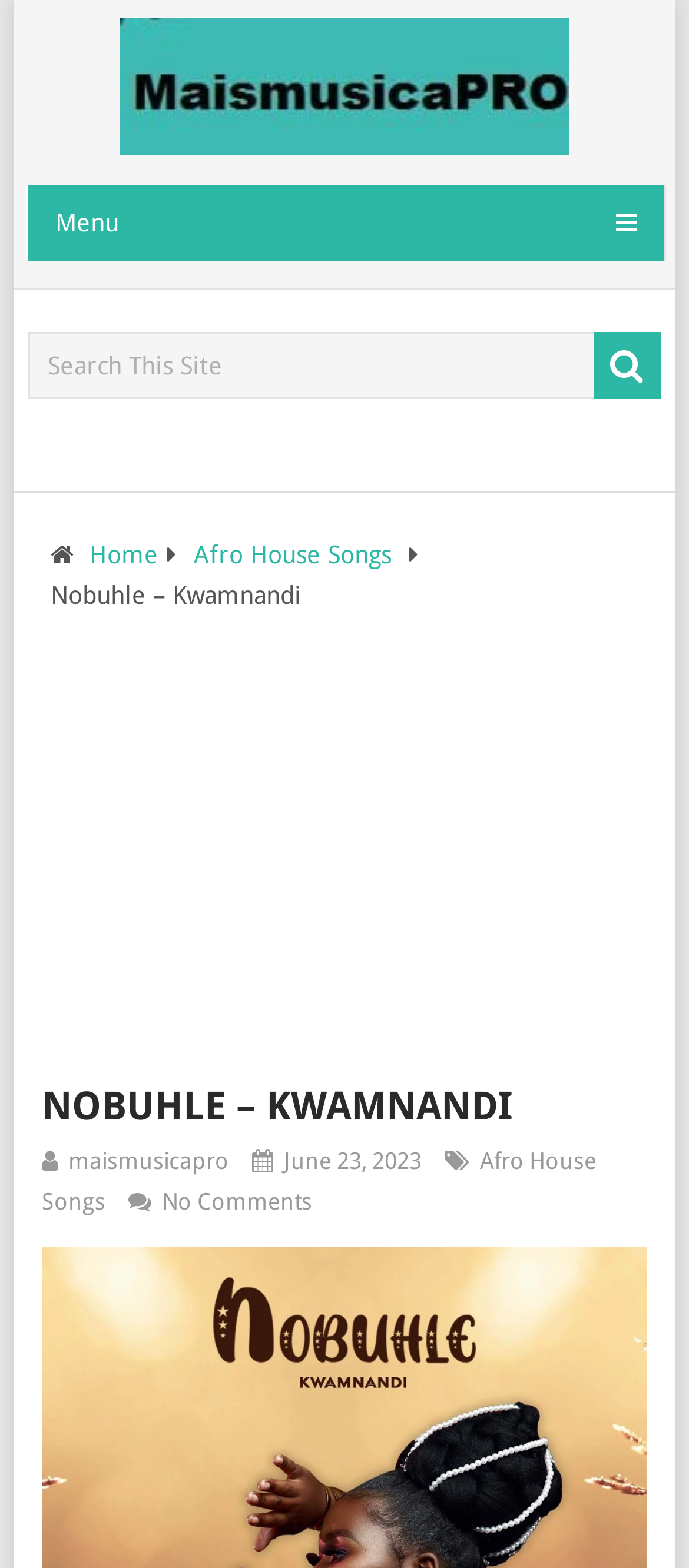Give a succinct answer to this question in a single word or phrase: 
Is there a search function on the webpage?

Yes